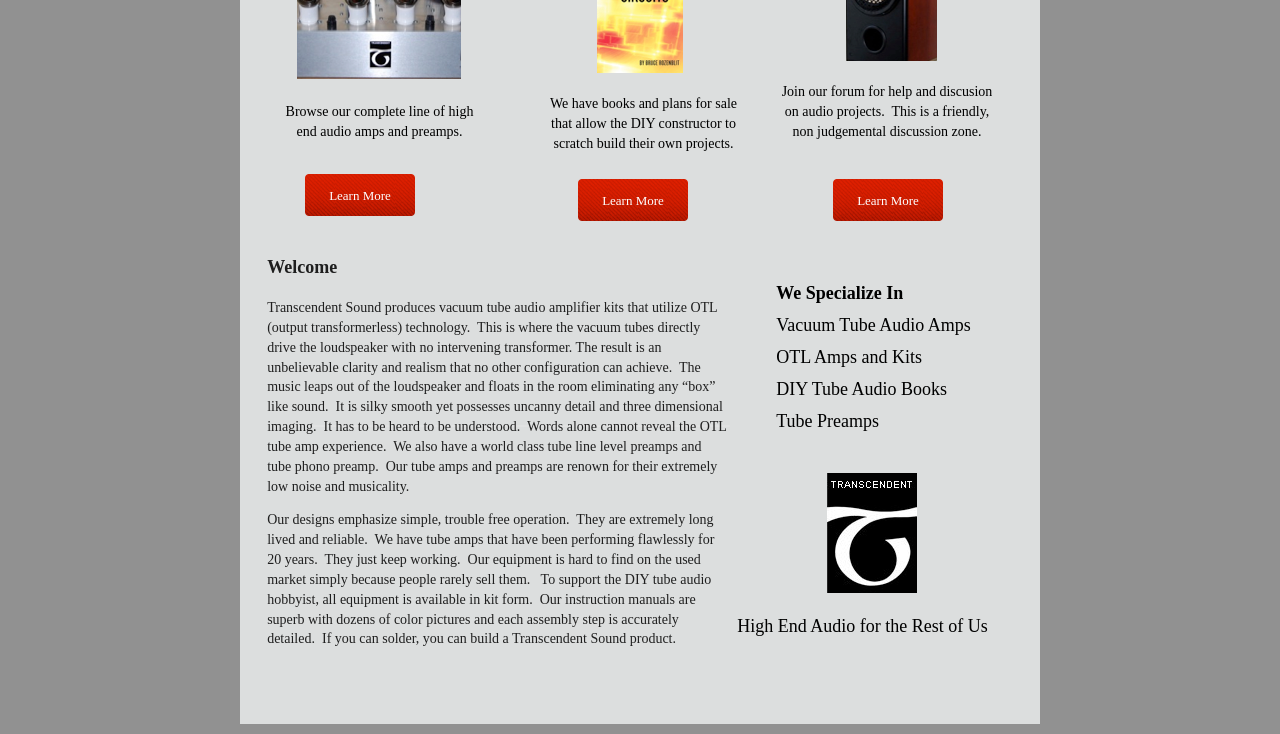Using the webpage screenshot, find the UI element described by Learn More. Provide the bounding box coordinates in the format (top-left x, top-left y, bottom-right x, bottom-right y), ensuring all values are floating point numbers between 0 and 1.

[0.47, 0.262, 0.519, 0.283]